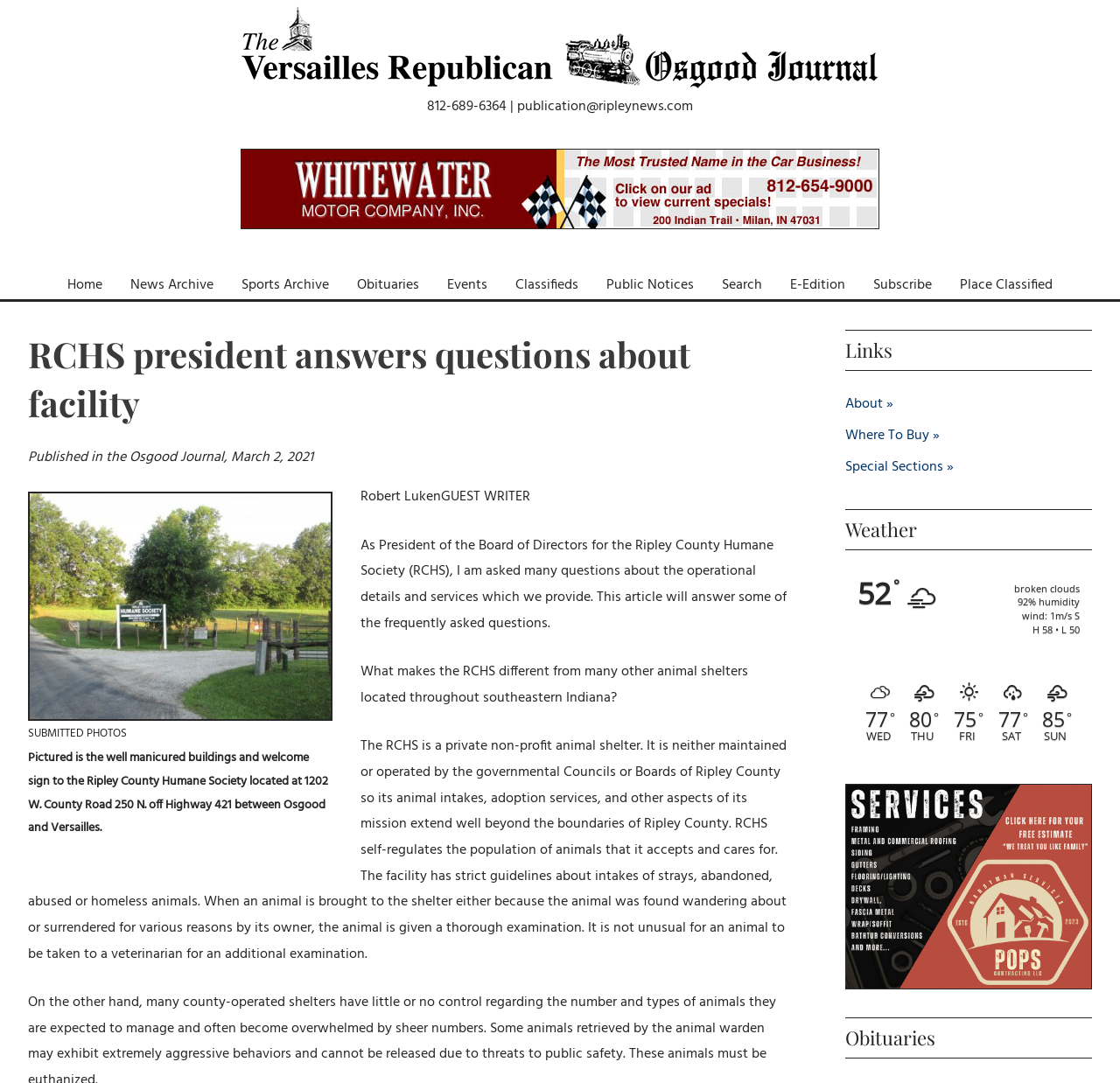Bounding box coordinates are to be given in the format (top-left x, top-left y, bottom-right x, bottom-right y). All values must be floating point numbers between 0 and 1. Provide the bounding box coordinate for the UI element described as: Subscribe

[0.767, 0.25, 0.845, 0.276]